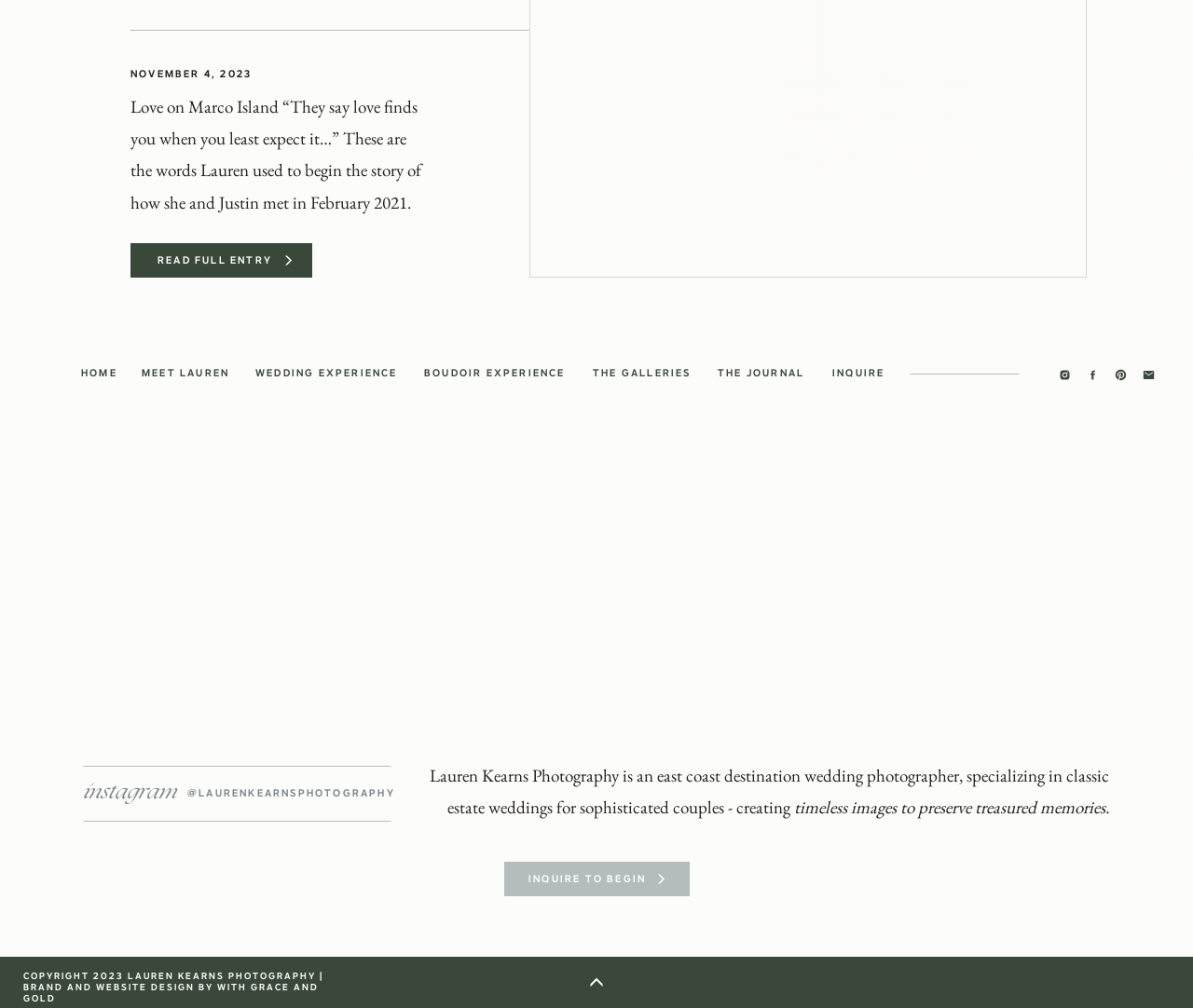What is the call-to-action on the bottom right of the webpage?
Based on the screenshot, respond with a single word or phrase.

INQUIRE